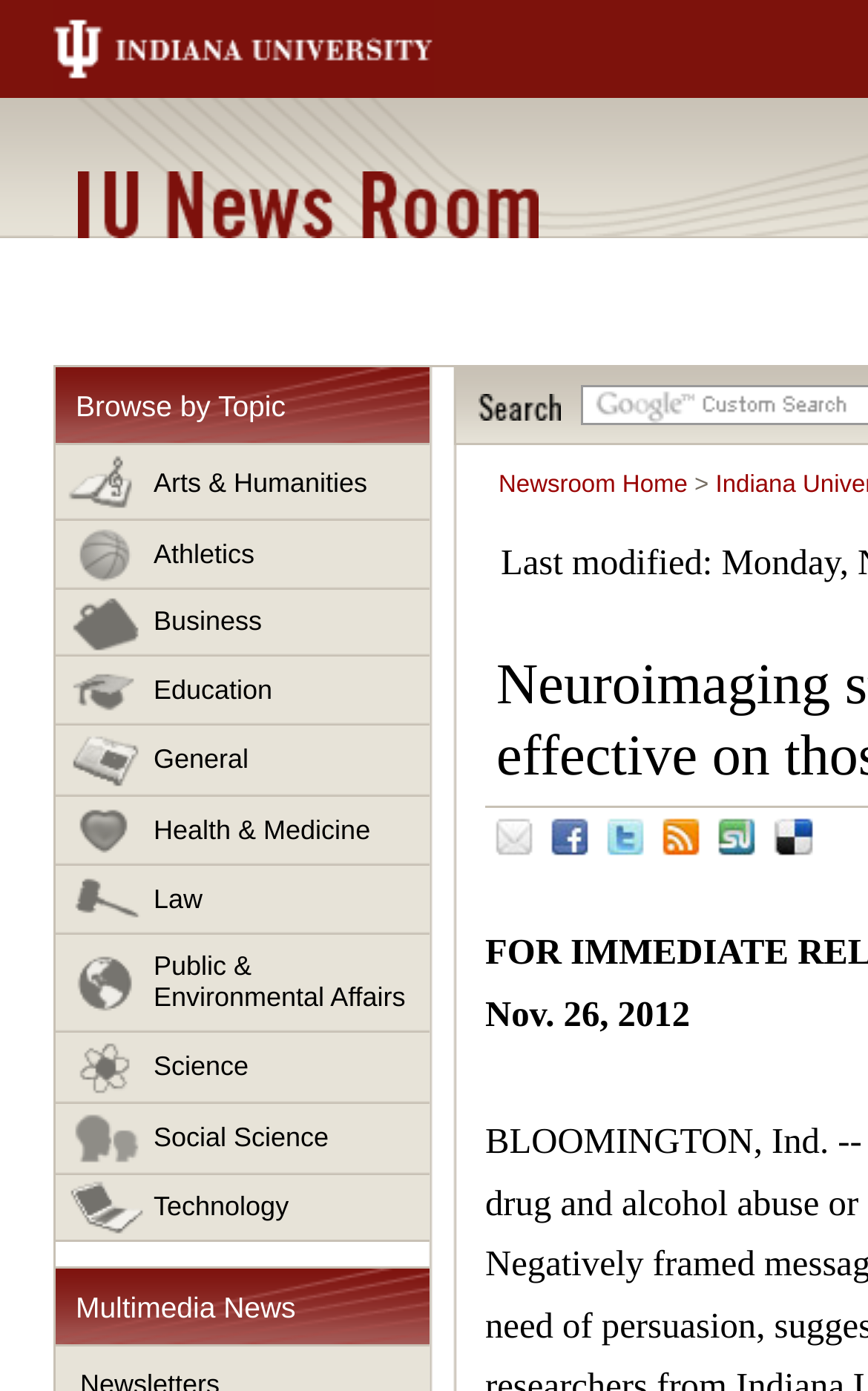Answer the question in one word or a short phrase:
What is the name of the university?

Indiana University